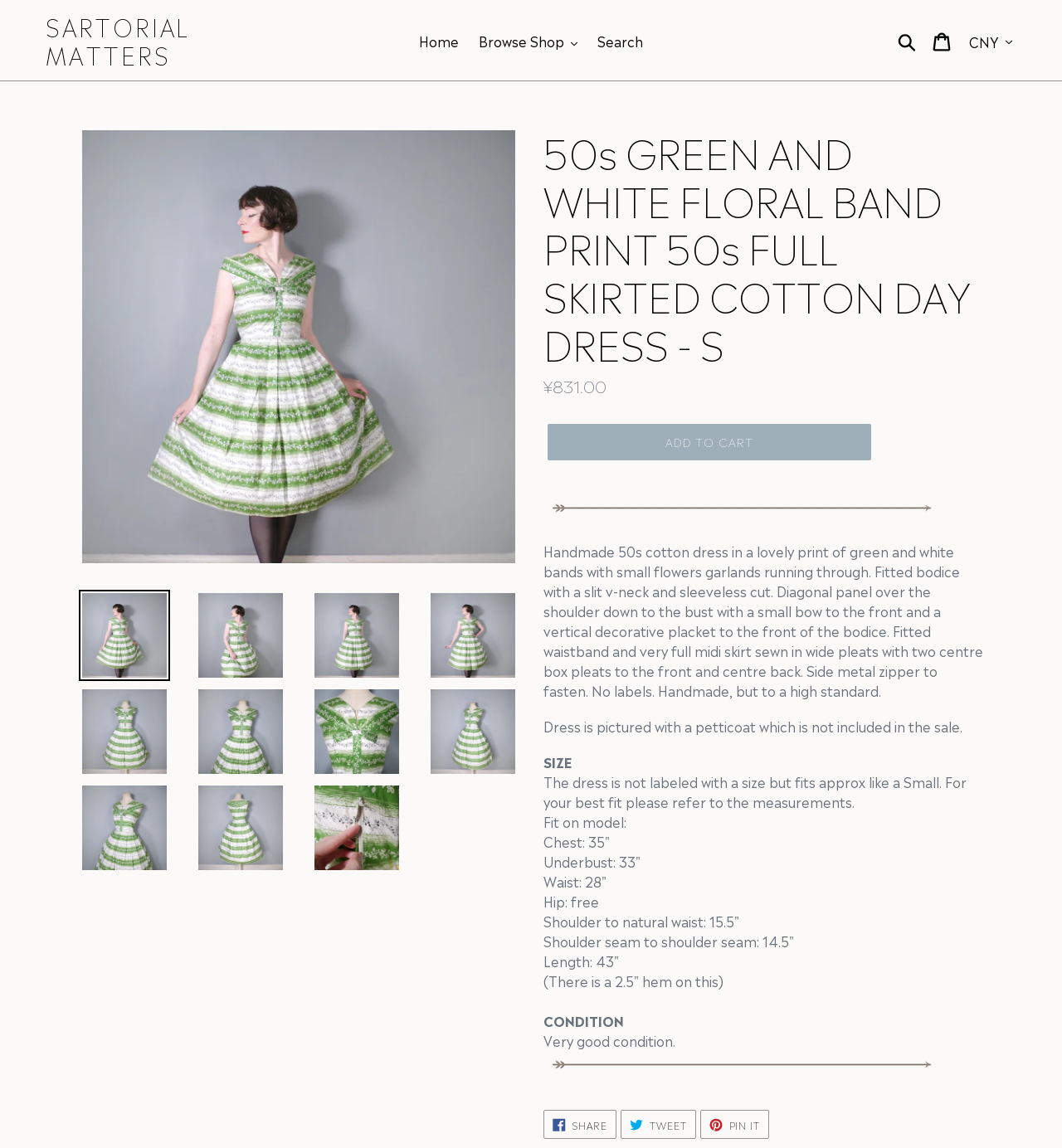What is the length of the dress?
Look at the screenshot and respond with a single word or phrase.

43 inches